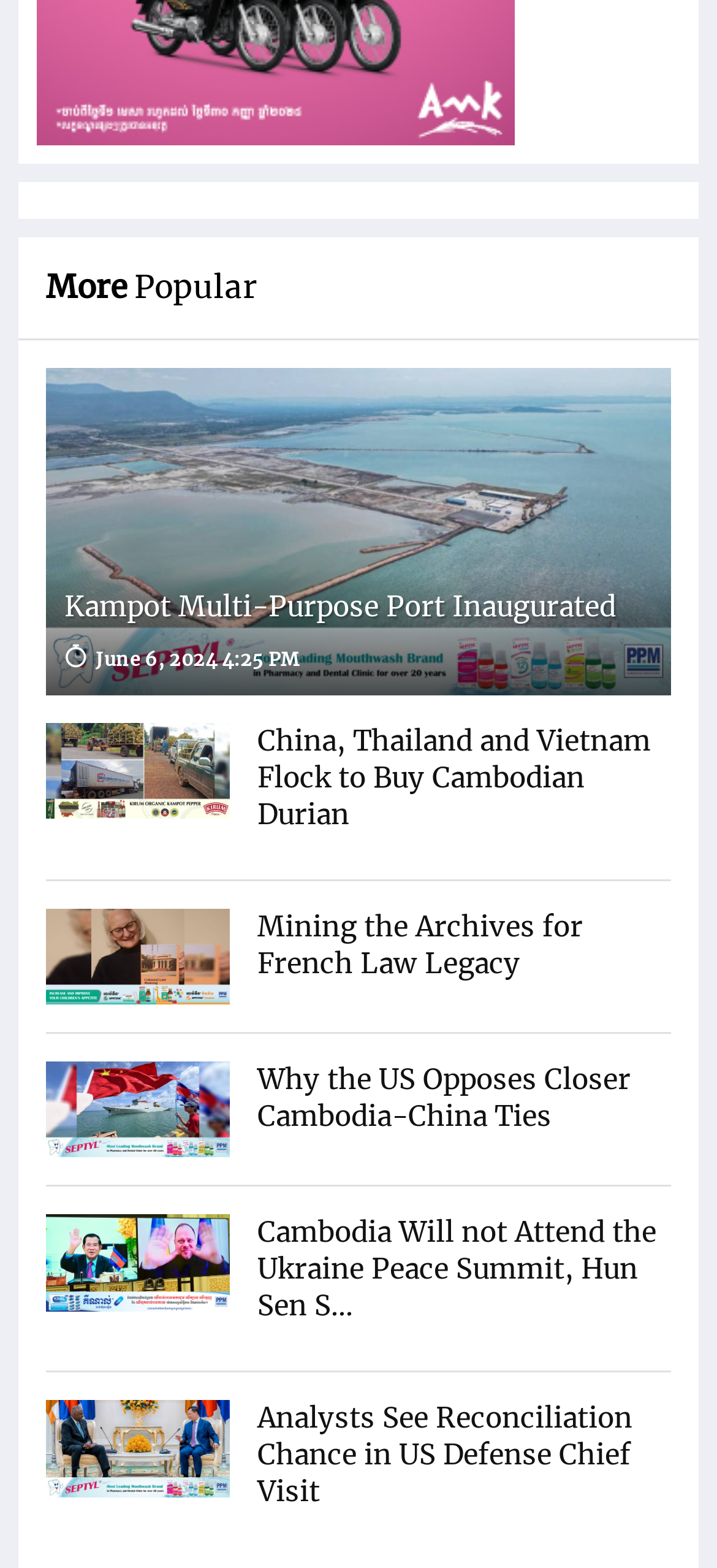Are the news articles displayed in a specific order?
Answer the question with detailed information derived from the image.

I analyzed the bounding box coordinates of the LayoutTable elements and found that they are arranged in a vertical order, with the first news article at the top and the last news article at the bottom. This suggests that the news articles are displayed in a specific order, likely in a chronological or relevance-based order.